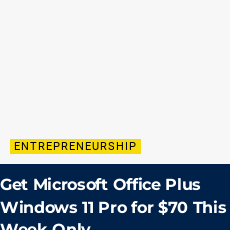What is the context in which this deal is presented?
Kindly answer the question with as much detail as you can.

The bold header labeled 'ENTREPRENEURSHIP' positioned above the offer suggests that the deal is presented in the context of entrepreneurship, highlighting the value of the software package for business professionals and entrepreneurs.